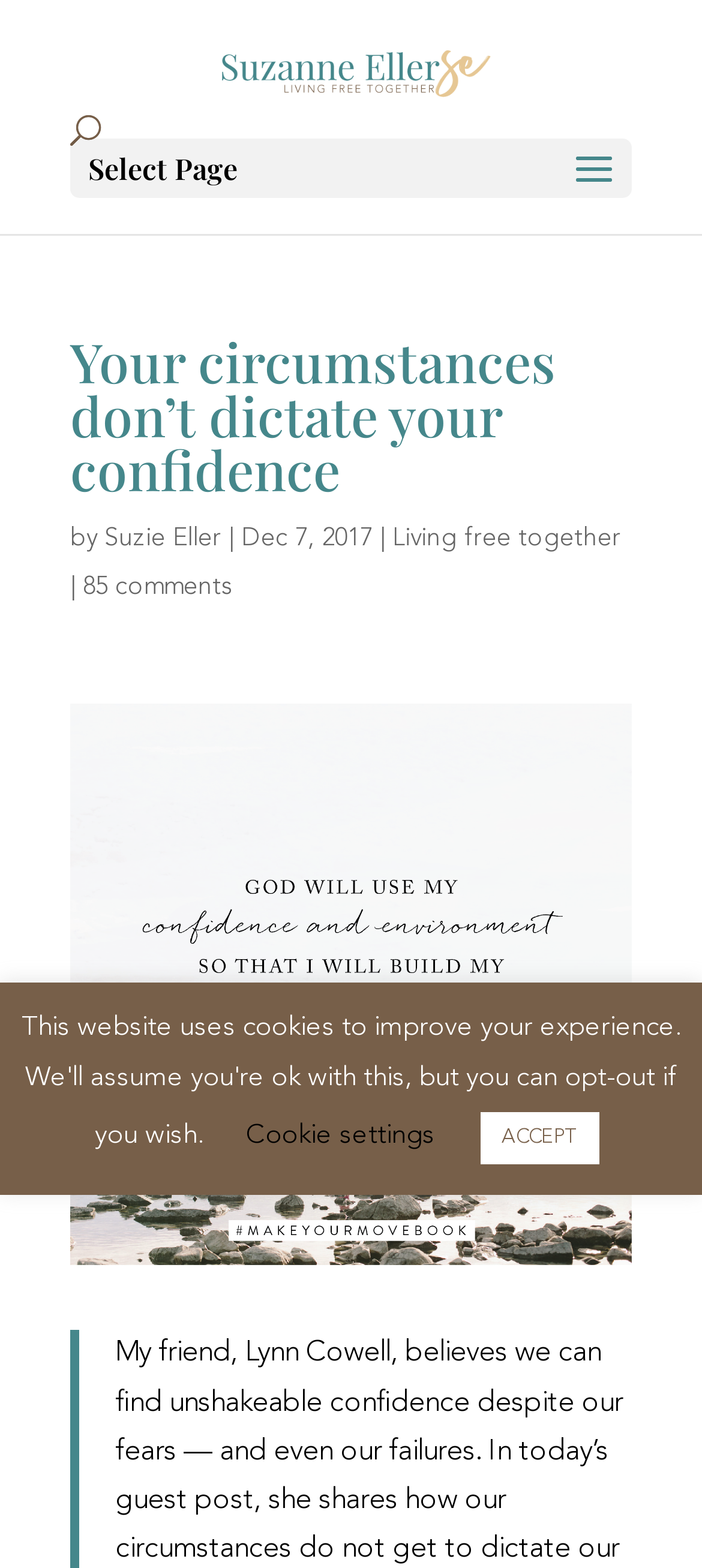When was this article published?
Using the image, elaborate on the answer with as much detail as possible.

I found the publication date by looking at the text that appears to be a date format, which is located below the article title and author's name.